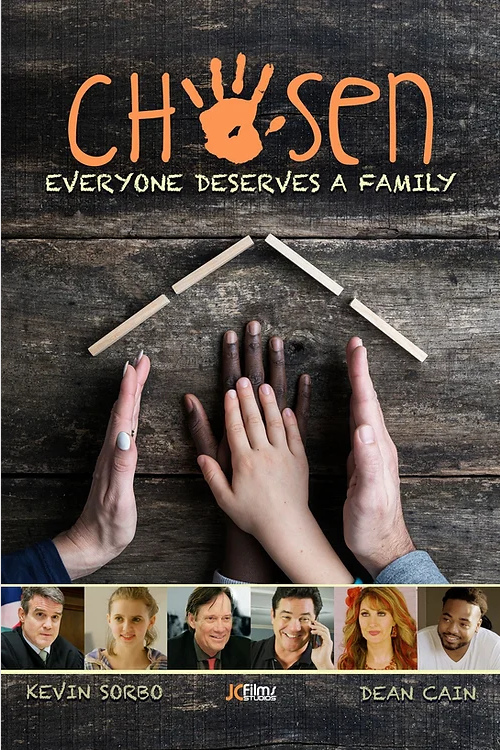What is the theme of the film?
Examine the screenshot and reply with a single word or phrase.

Adoption and foster parenting